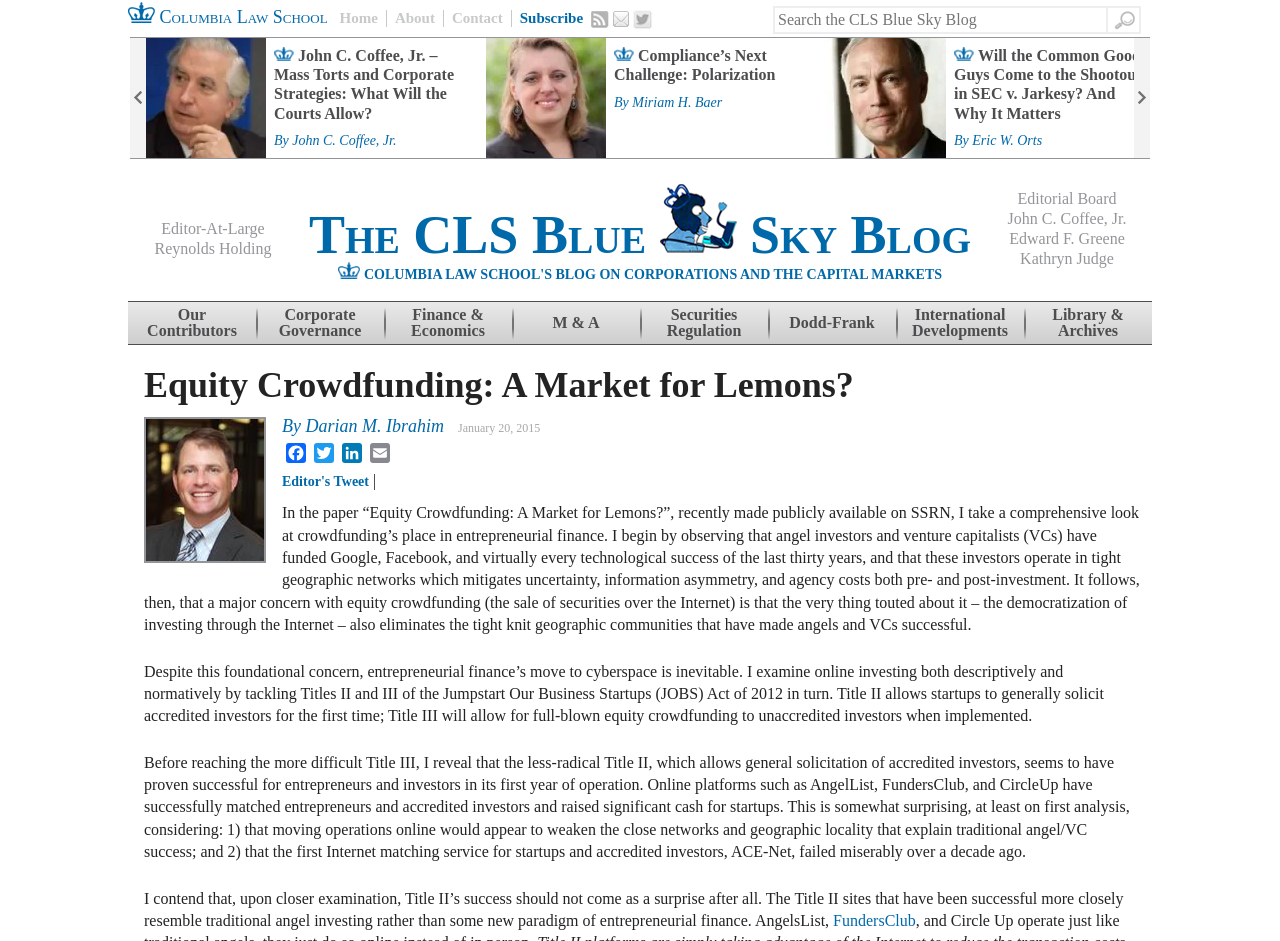What is the name of the blog?
Examine the image and give a concise answer in one word or a short phrase.

CLS Blue Sky Blog